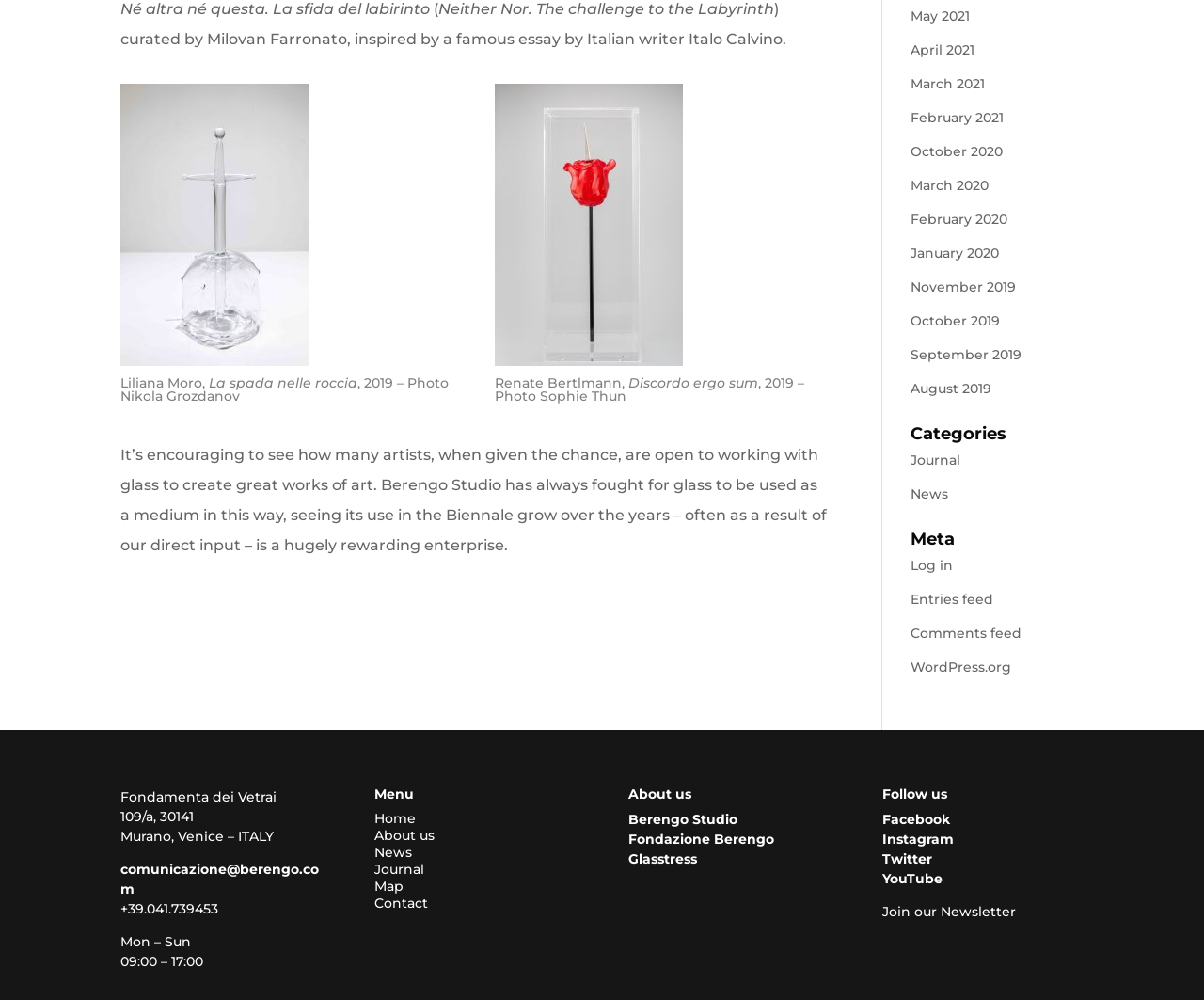Determine the bounding box coordinates of the section I need to click to execute the following instruction: "Visit the home page". Provide the coordinates as four float numbers between 0 and 1, i.e., [left, top, right, bottom].

[0.311, 0.81, 0.345, 0.827]